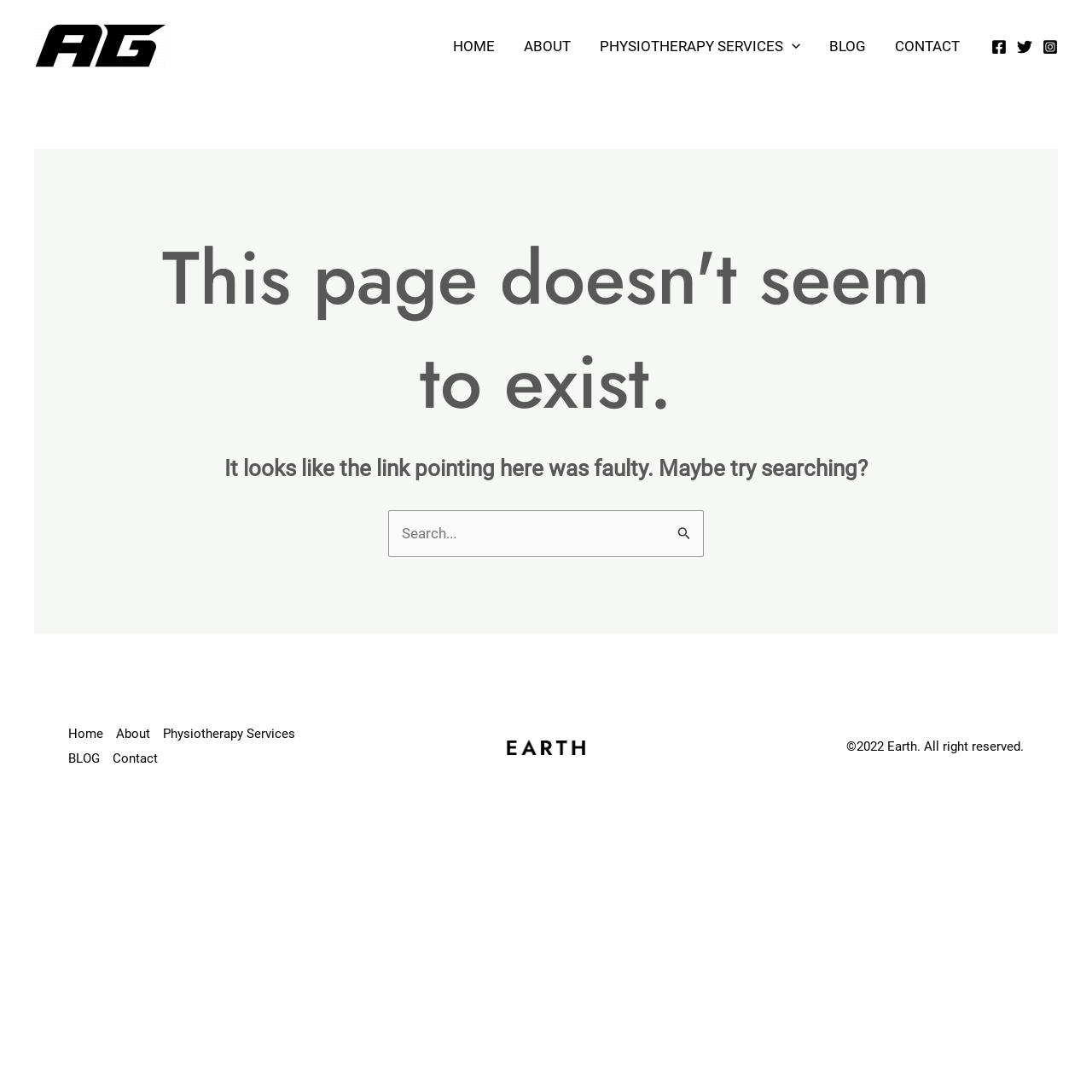What is the name of the physiotherapy service?
Please answer the question with as much detail and depth as you can.

The name of the physiotherapy service can be found in the top-left corner of the webpage, where it is written as 'Andrew Gaterell Physiotherapy' in a link and an image.